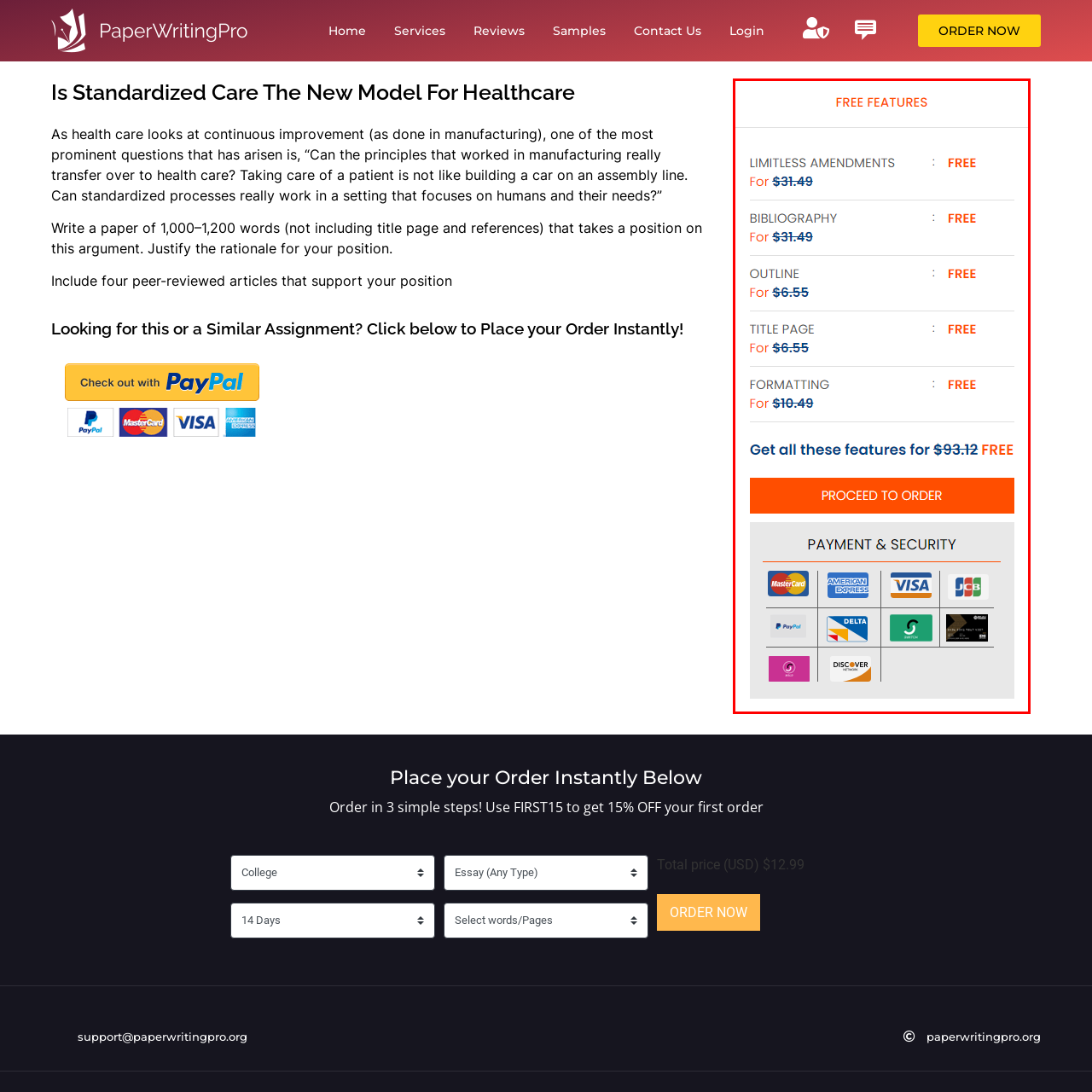What is the color of the 'PROCEED TO ORDER' button?
Look at the image highlighted by the red bounding box and answer the question with a single word or brief phrase.

vibrant orange